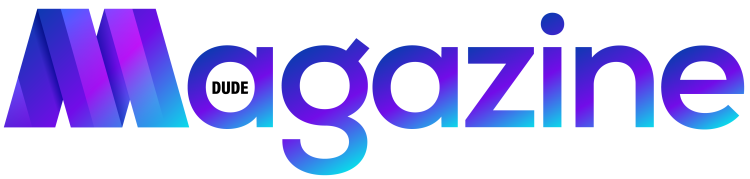What is the direction of the color gradient in the logo?
Please describe in detail the information shown in the image to answer the question.

The question asks about the direction of the color gradient in the logo. According to the caption, the logo employs a dynamic color gradient that transitions from deep purple to bright blue, creating a youthful and modern aesthetic.